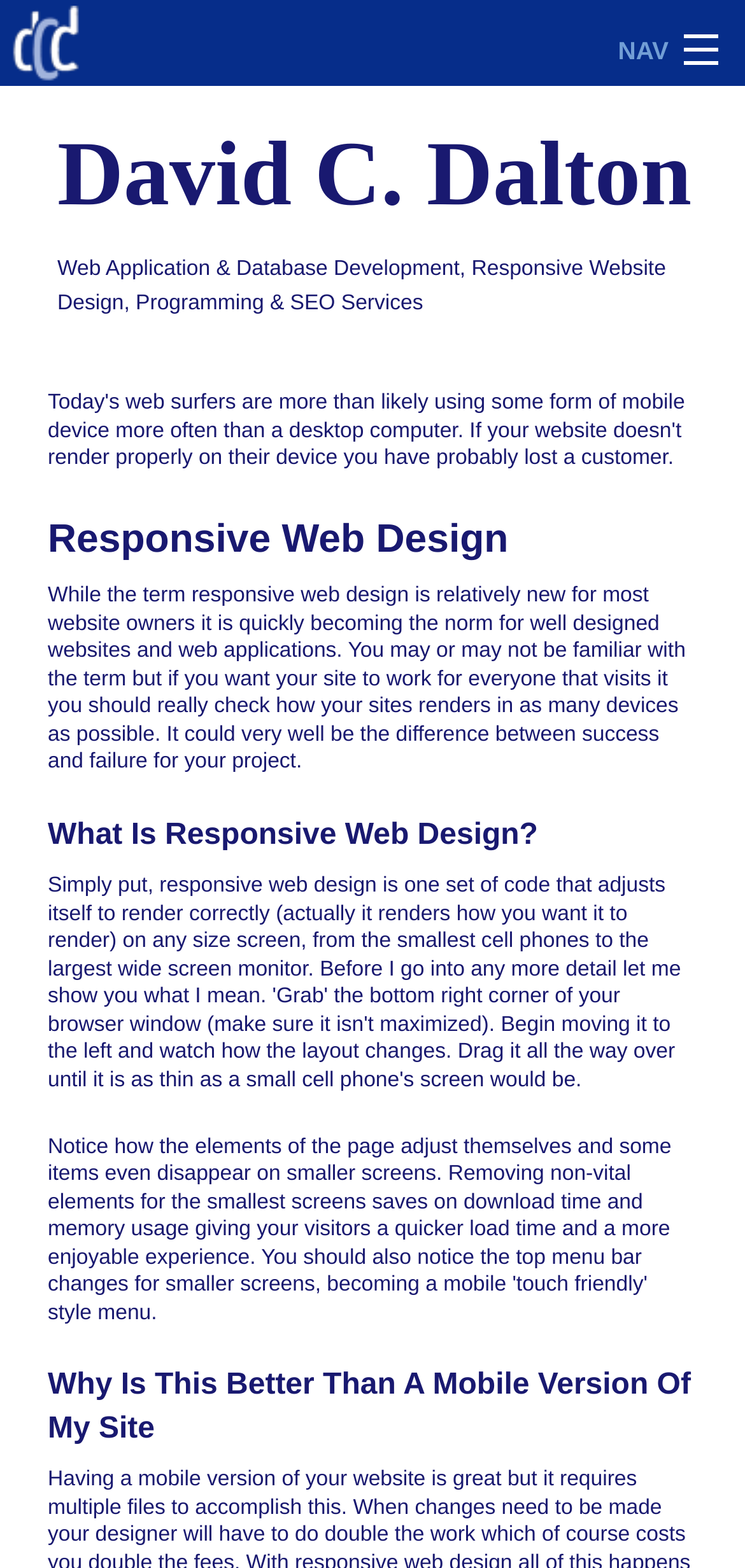Provide a brief response to the question using a single word or phrase: 
What is the main topic of the webpage?

Responsive Web Design